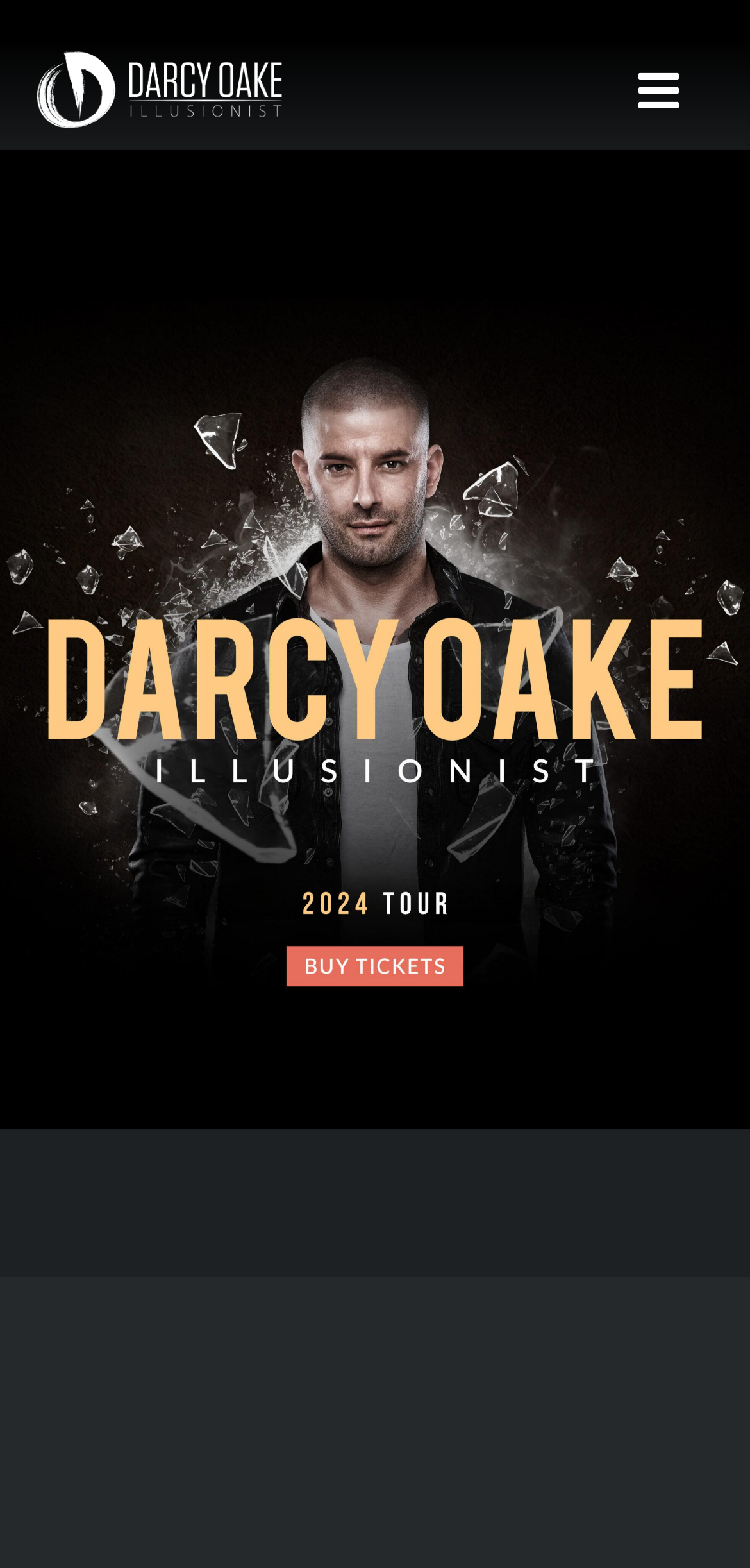Given the description "Toggle Navigation", determine the bounding box of the corresponding UI element.

[0.796, 0.028, 0.96, 0.087]